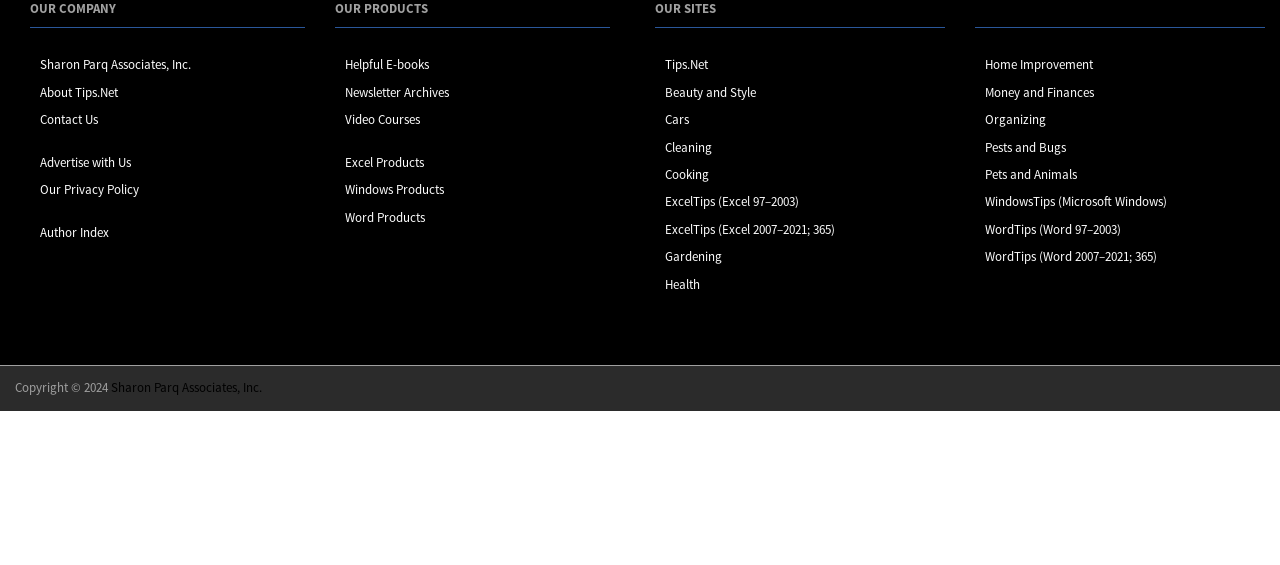Find the bounding box coordinates of the element to click in order to complete the given instruction: "Visit Helpful E-books."

[0.27, 0.1, 0.335, 0.13]